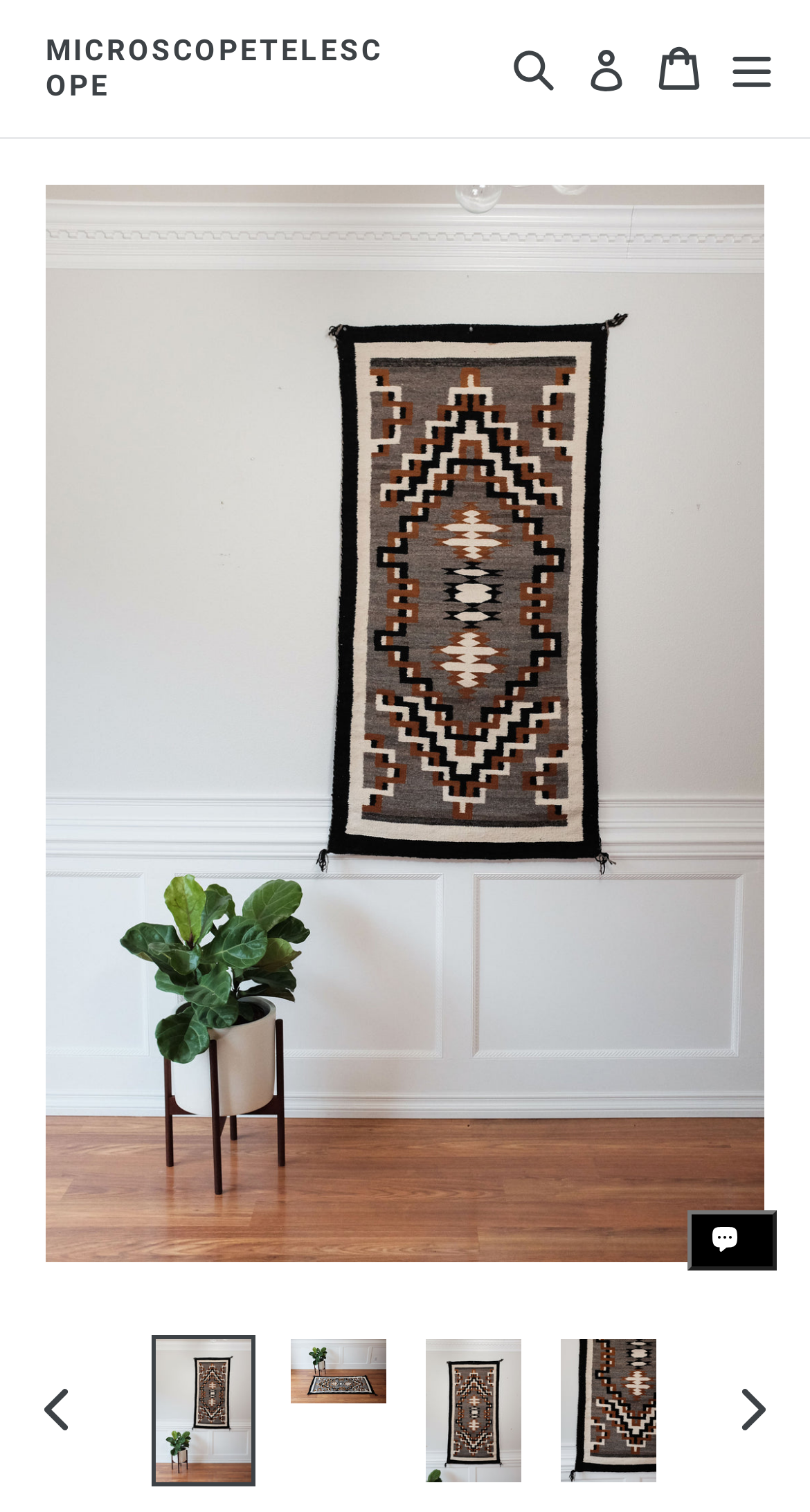Please identify the bounding box coordinates of the element that needs to be clicked to execute the following command: "Go to the next slide". Provide the bounding box using four float numbers between 0 and 1, formatted as [left, top, right, bottom].

[0.867, 0.908, 0.995, 0.958]